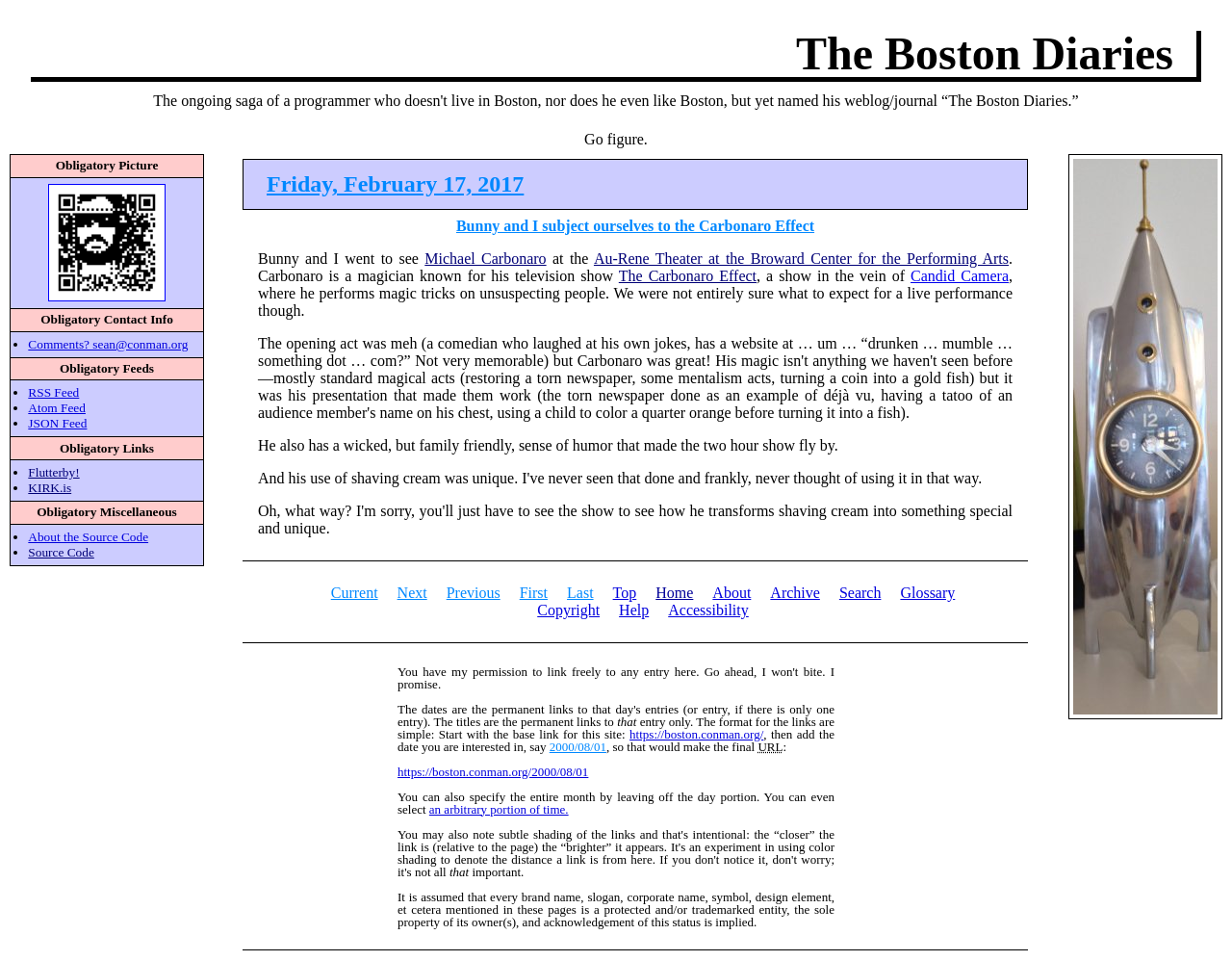Identify the bounding box coordinates of the specific part of the webpage to click to complete this instruction: "Go to the next page".

[0.322, 0.608, 0.347, 0.625]